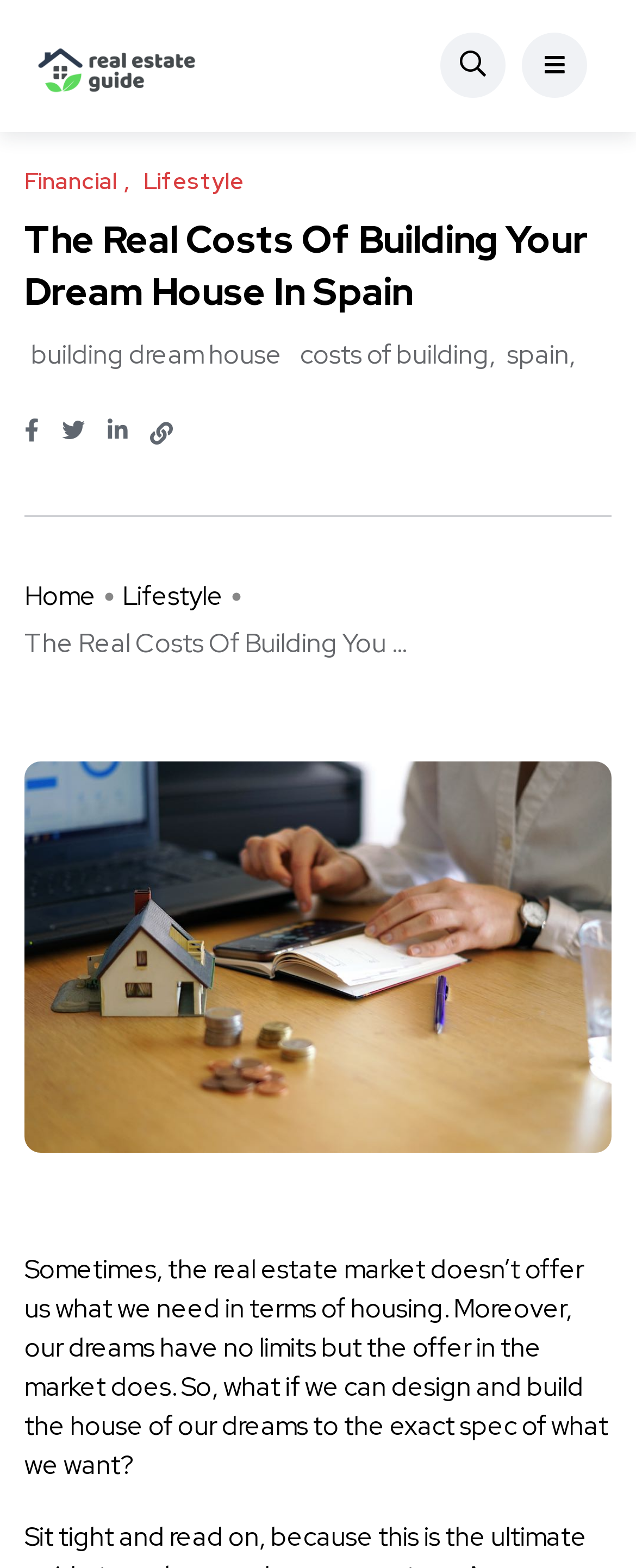Given the description of the UI element: "Stratecon Inc", predict the bounding box coordinates in the form of [left, top, right, bottom], with each value being a float between 0 and 1.

None